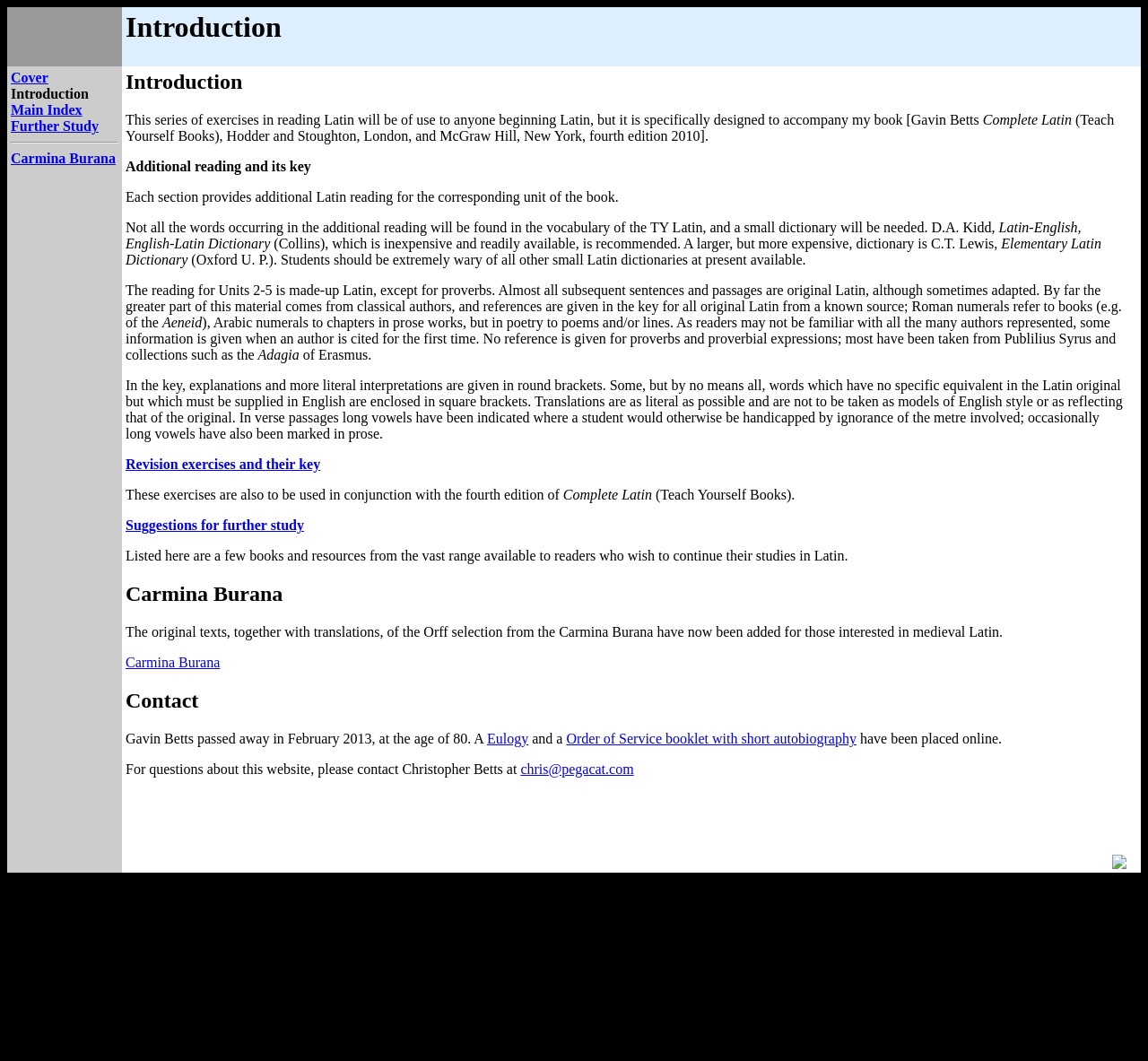Reply to the question below using a single word or brief phrase:
What is Carmina Burana?

Medieval Latin texts